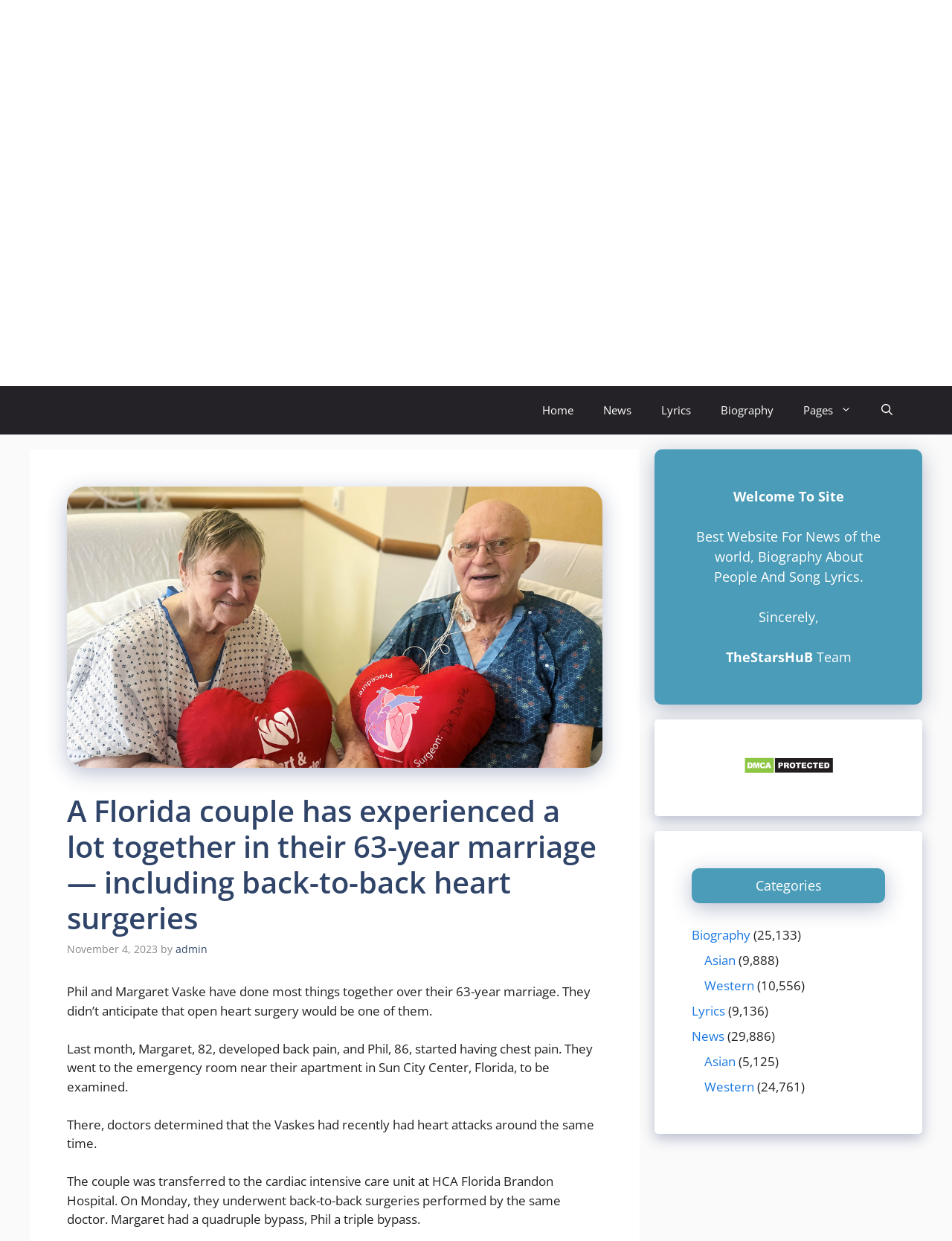Please specify the coordinates of the bounding box for the element that should be clicked to carry out this instruction: "Click on the Home link". The coordinates must be four float numbers between 0 and 1, formatted as [left, top, right, bottom].

[0.554, 0.311, 0.618, 0.35]